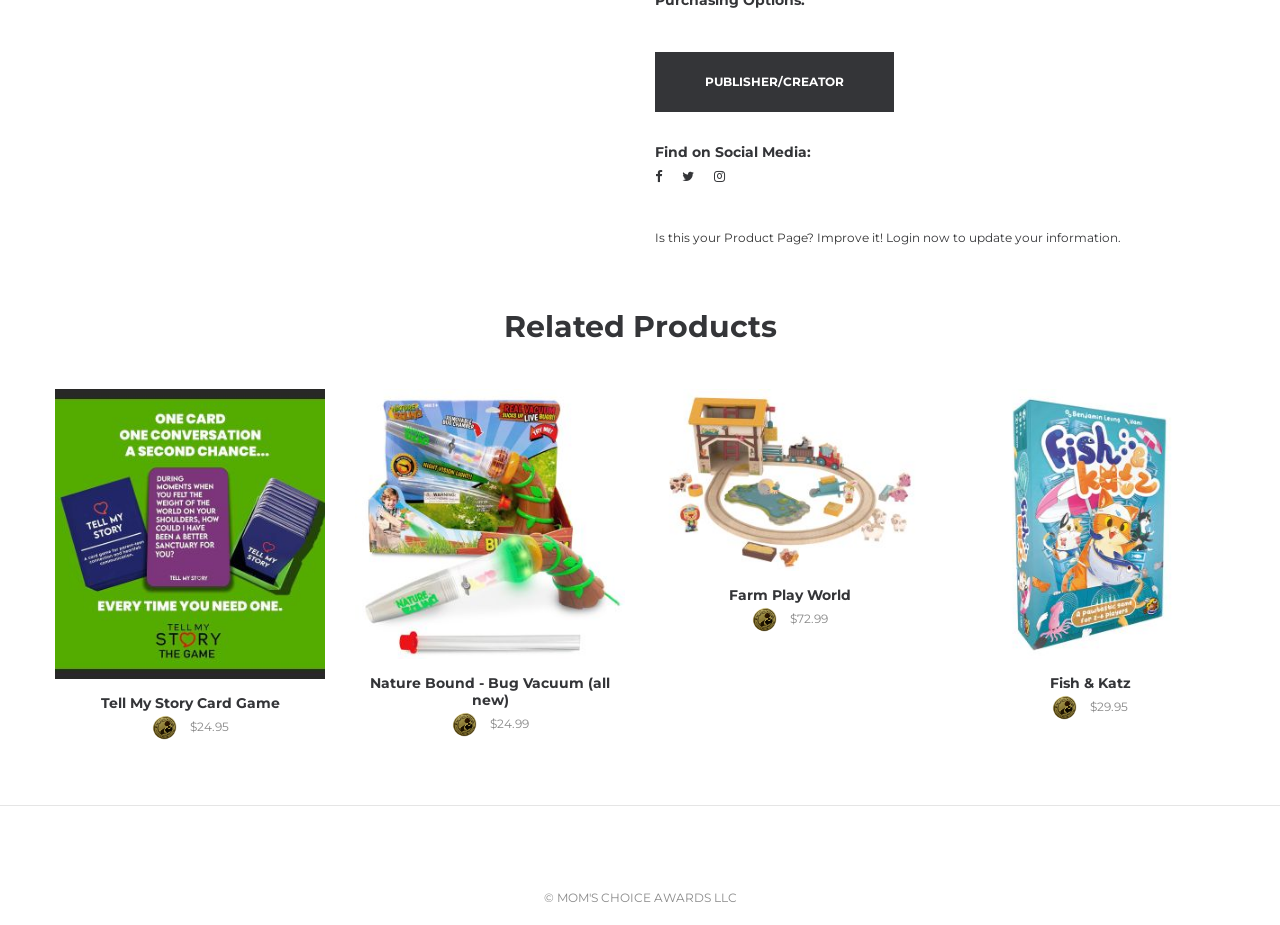Please specify the bounding box coordinates in the format (top-left x, top-left y, bottom-right x, bottom-right y), with all values as floating point numbers between 0 and 1. Identify the bounding box of the UI element described by: Mom's Choice Awards LLC

[0.435, 0.962, 0.575, 0.978]